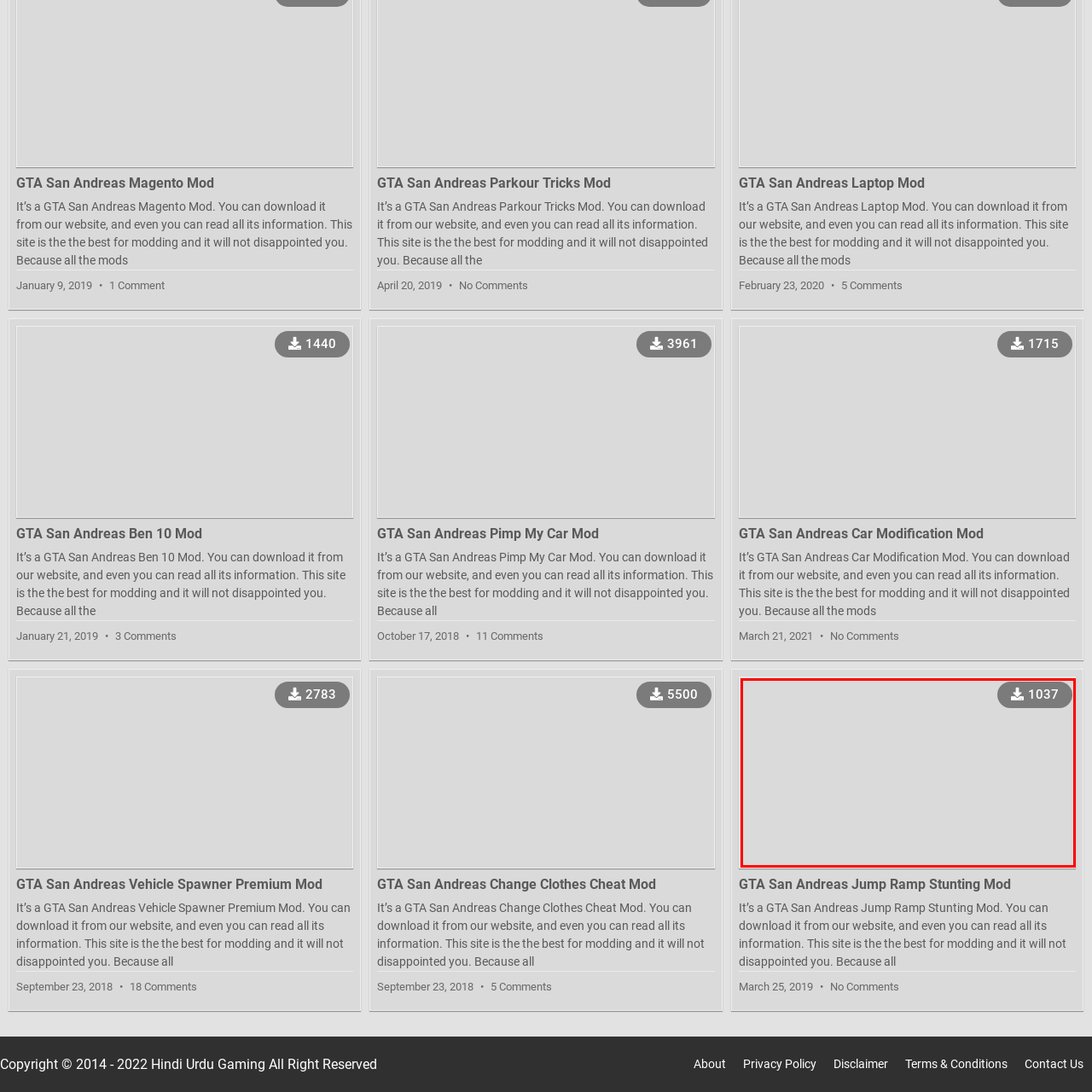What is the purpose of this mod?
Observe the image inside the red bounding box and answer the question using only one word or a short phrase.

Enhance gameplay